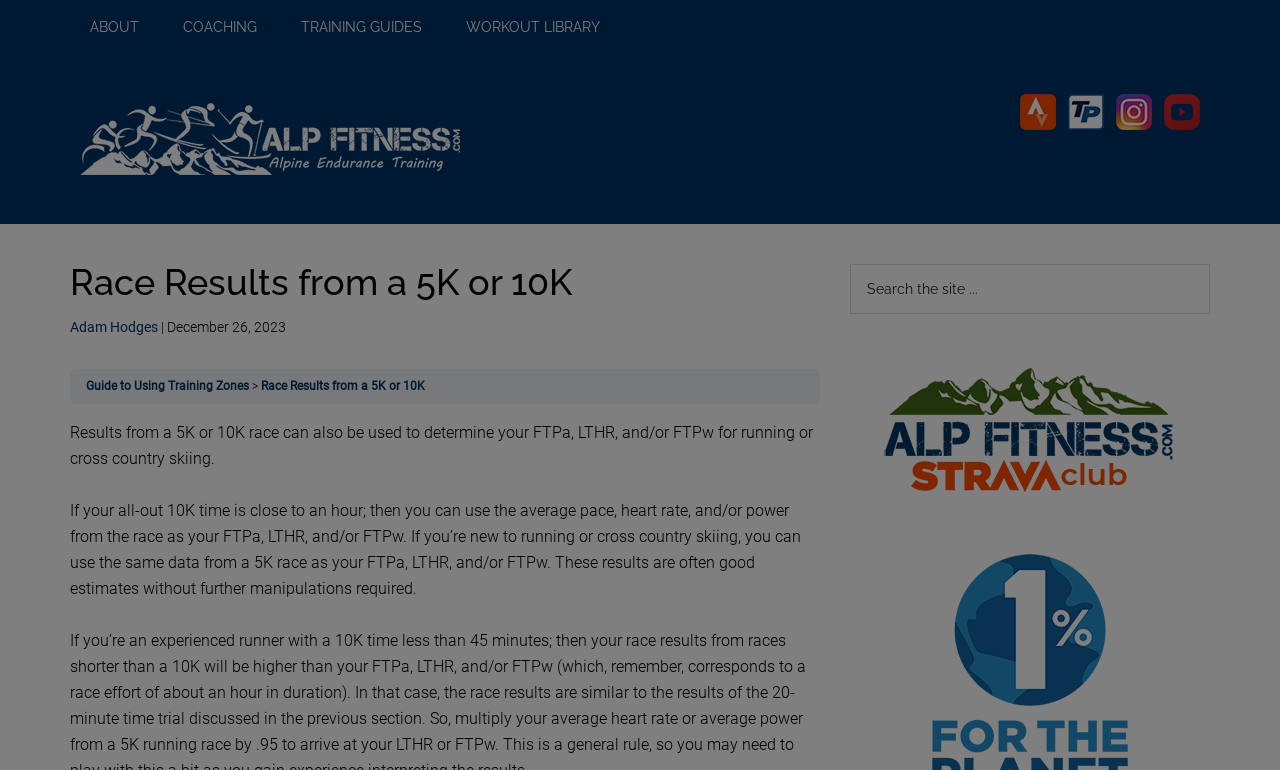Please give the bounding box coordinates of the area that should be clicked to fulfill the following instruction: "Click on the 'ABOUT' link". The coordinates should be in the format of four float numbers from 0 to 1, i.e., [left, top, right, bottom].

[0.055, 0.0, 0.124, 0.07]